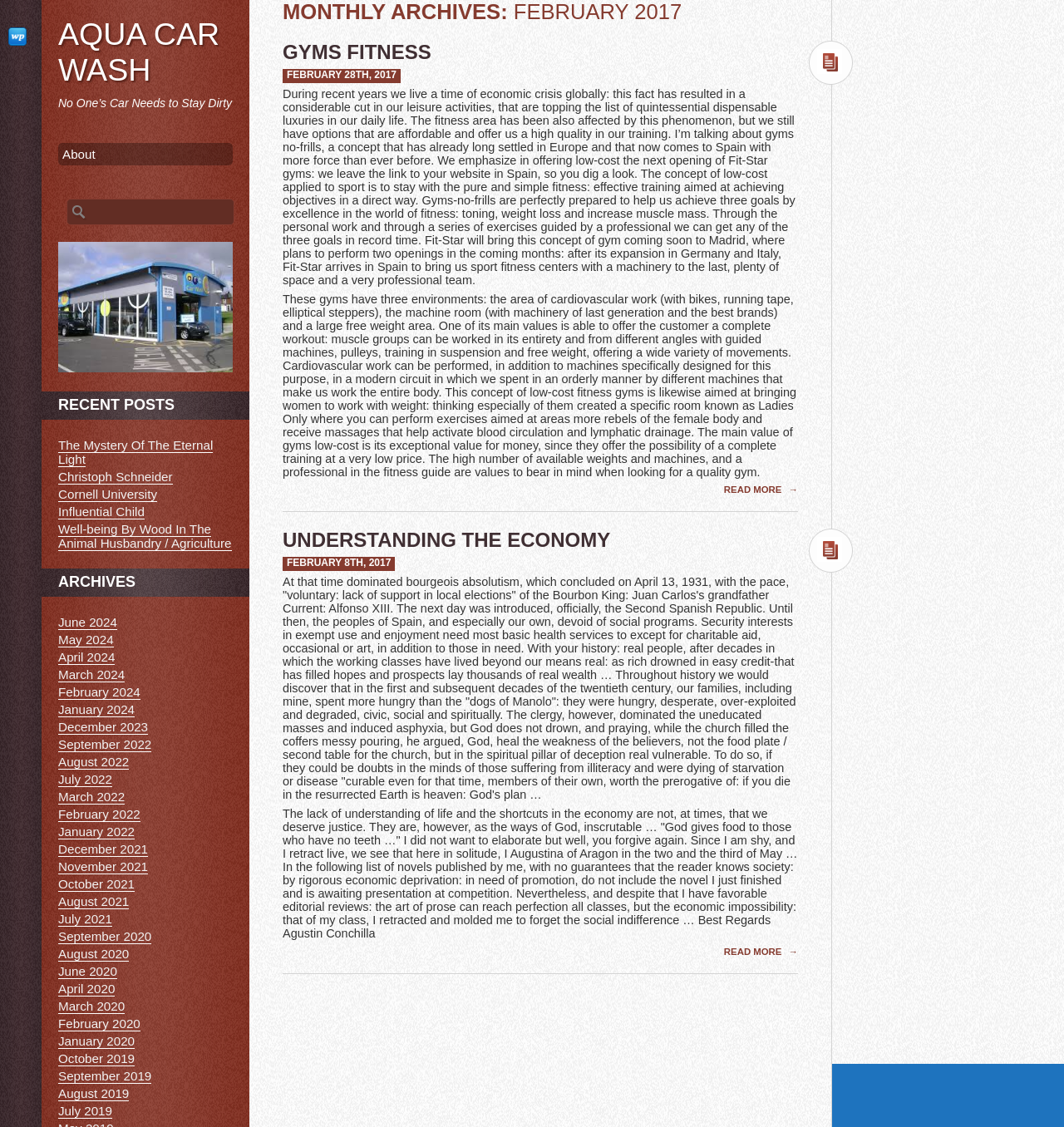Please find the bounding box coordinates for the clickable element needed to perform this instruction: "Read more about 'UNDERSTANDING THE ECONOMY'".

[0.68, 0.84, 0.737, 0.849]